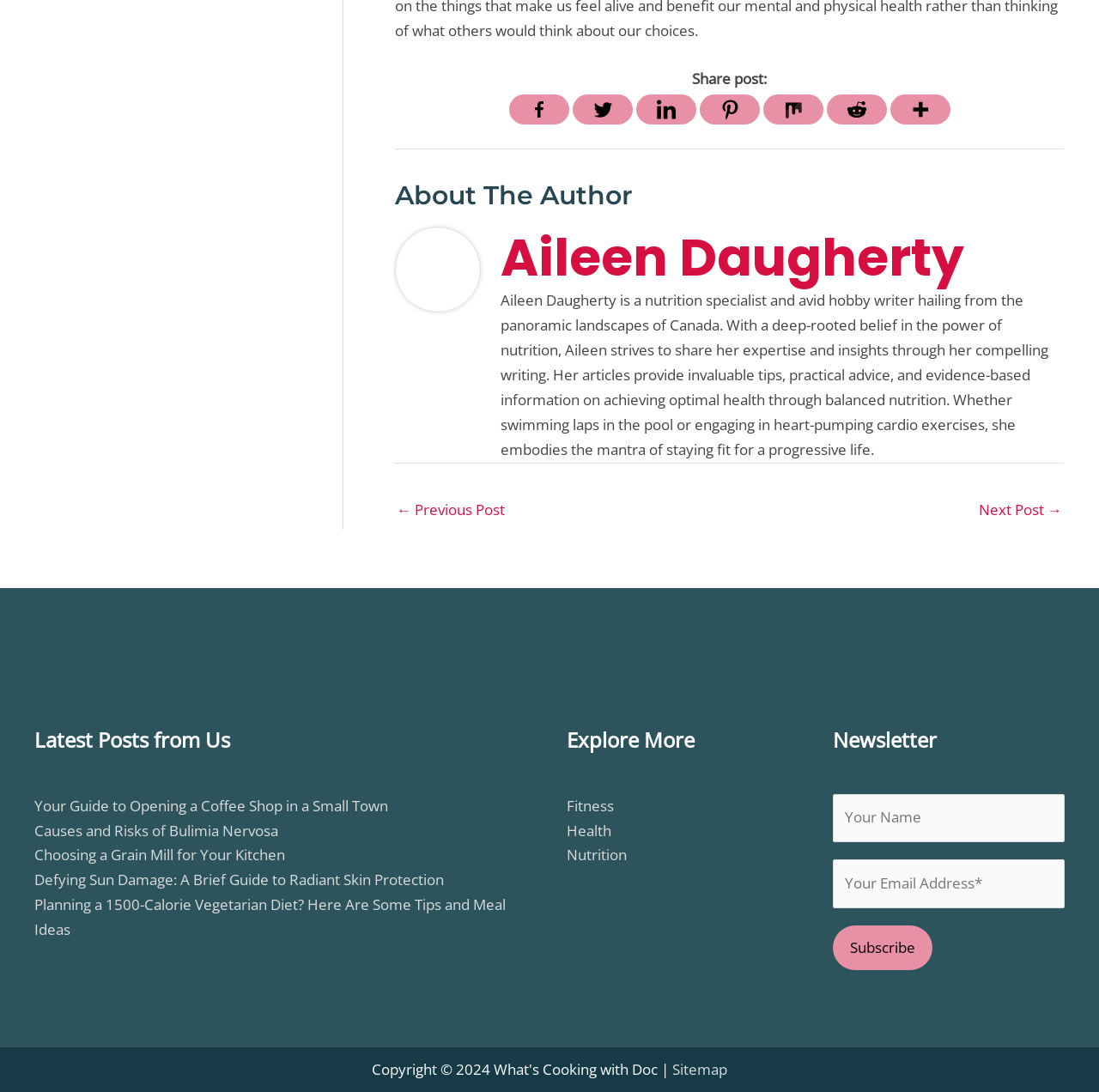Pinpoint the bounding box coordinates of the element that must be clicked to accomplish the following instruction: "View latest post 'Your Guide to Opening a Coffee Shop in a Small Town'". The coordinates should be in the format of four float numbers between 0 and 1, i.e., [left, top, right, bottom].

[0.031, 0.728, 0.353, 0.747]